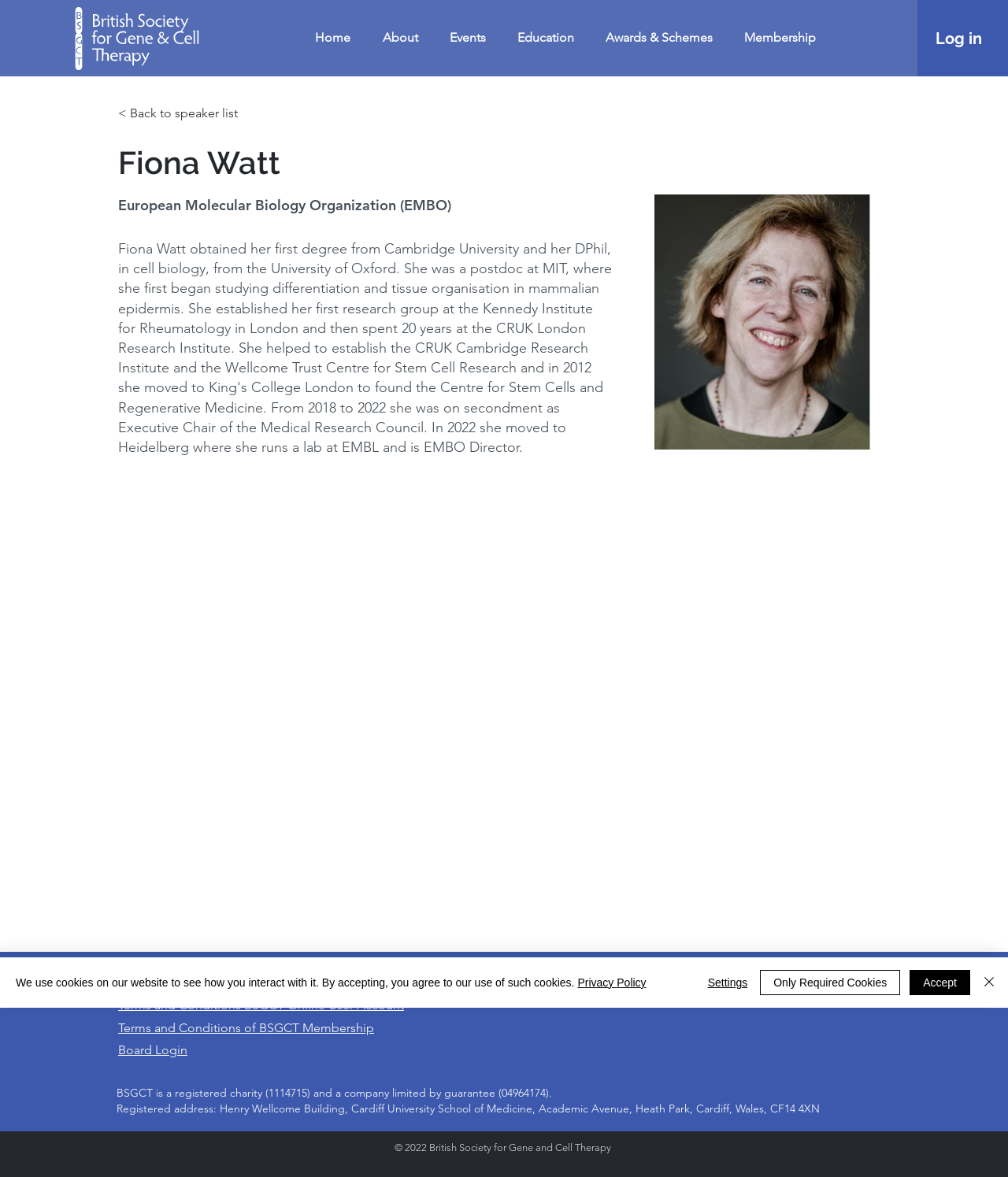What is the charity number of BSGCT?
Look at the image and respond with a one-word or short-phrase answer.

1114715